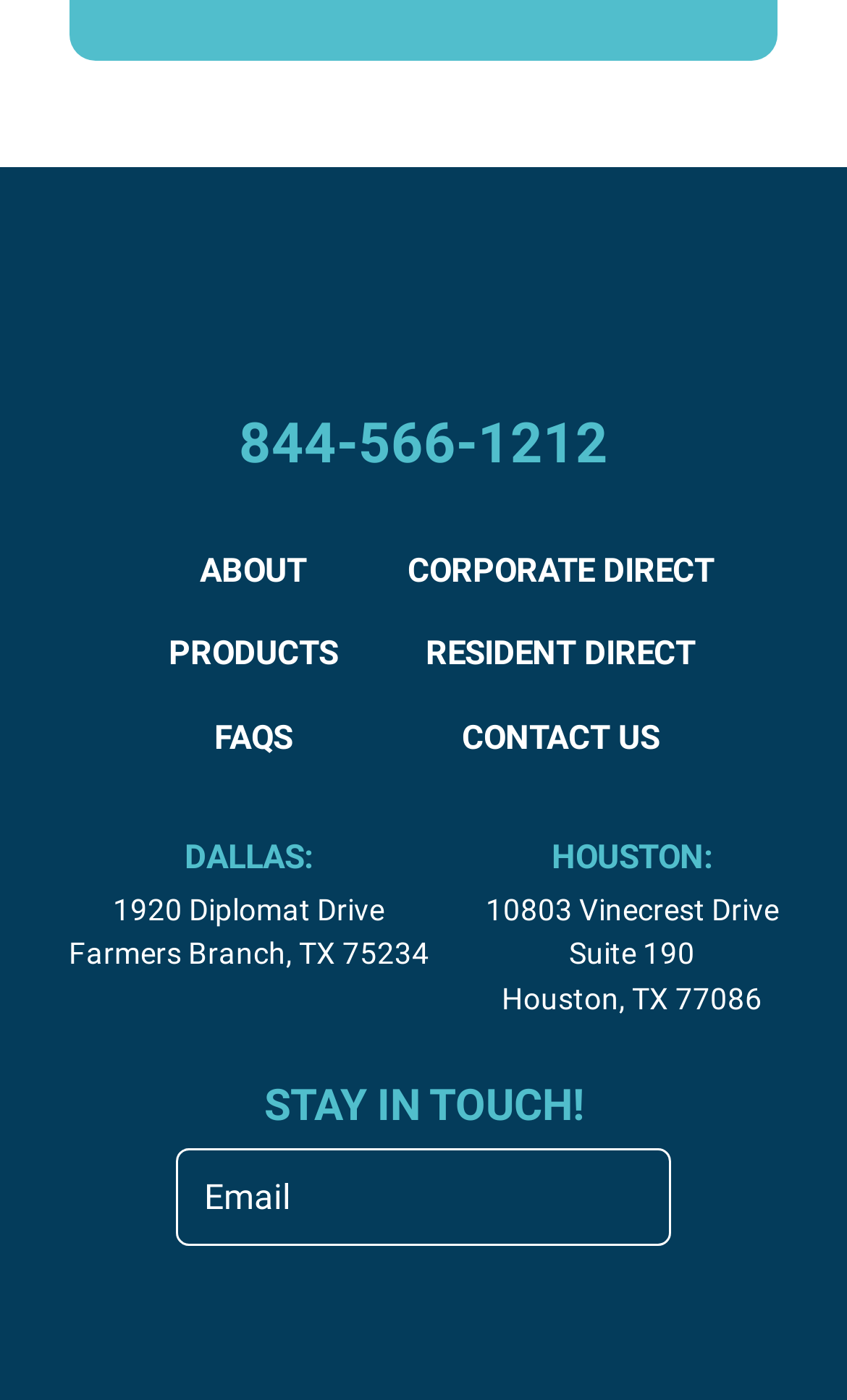Can you look at the image and give a comprehensive answer to the question:
What is the purpose of the textbox on the webpage?

The textbox is labeled 'Email' and is likely used to collect email addresses from visitors who want to stay in touch with the company, as indicated by the nearby text 'STAY IN TOUCH!'.